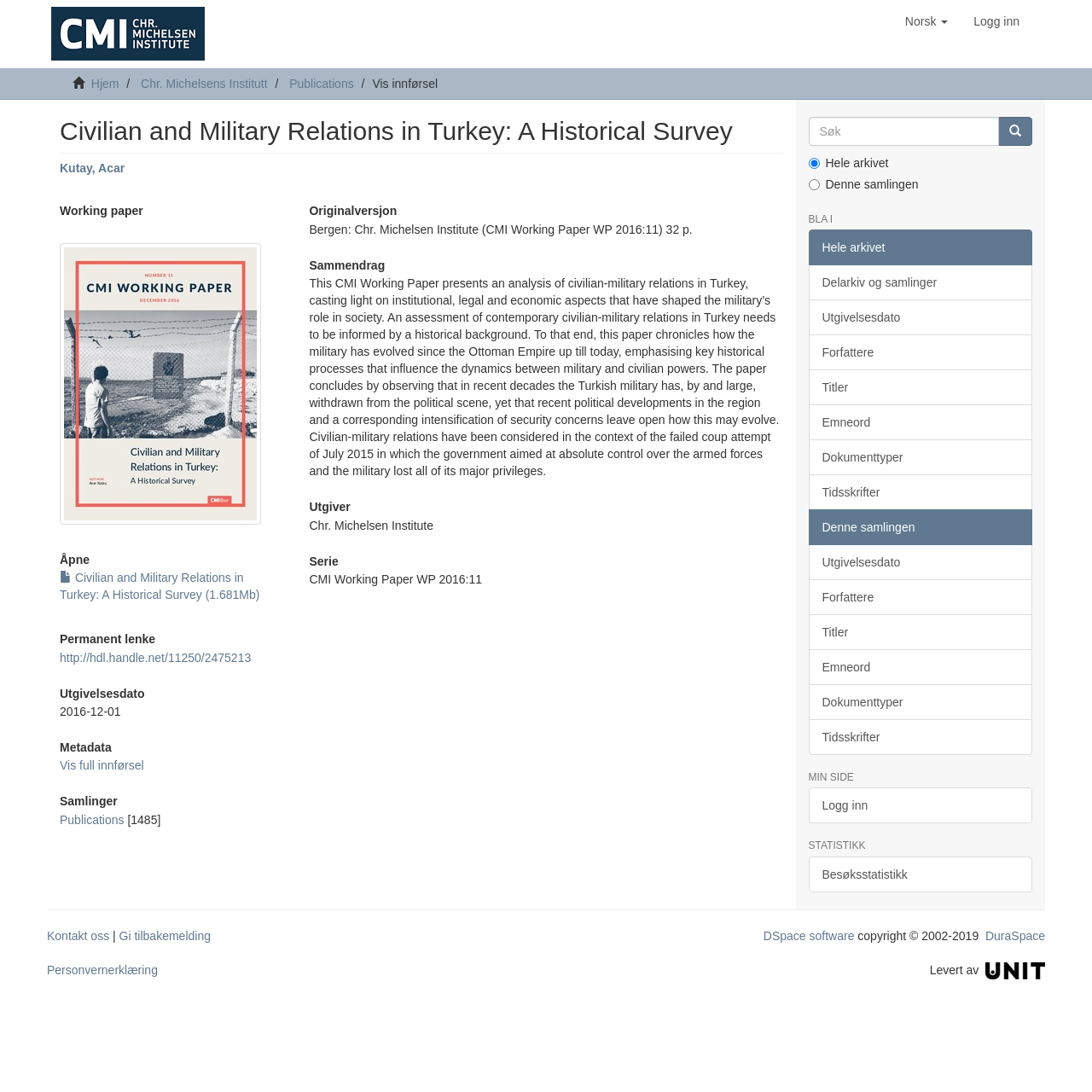Please specify the bounding box coordinates of the clickable section necessary to execute the following command: "Search for publications".

[0.74, 0.107, 0.915, 0.134]